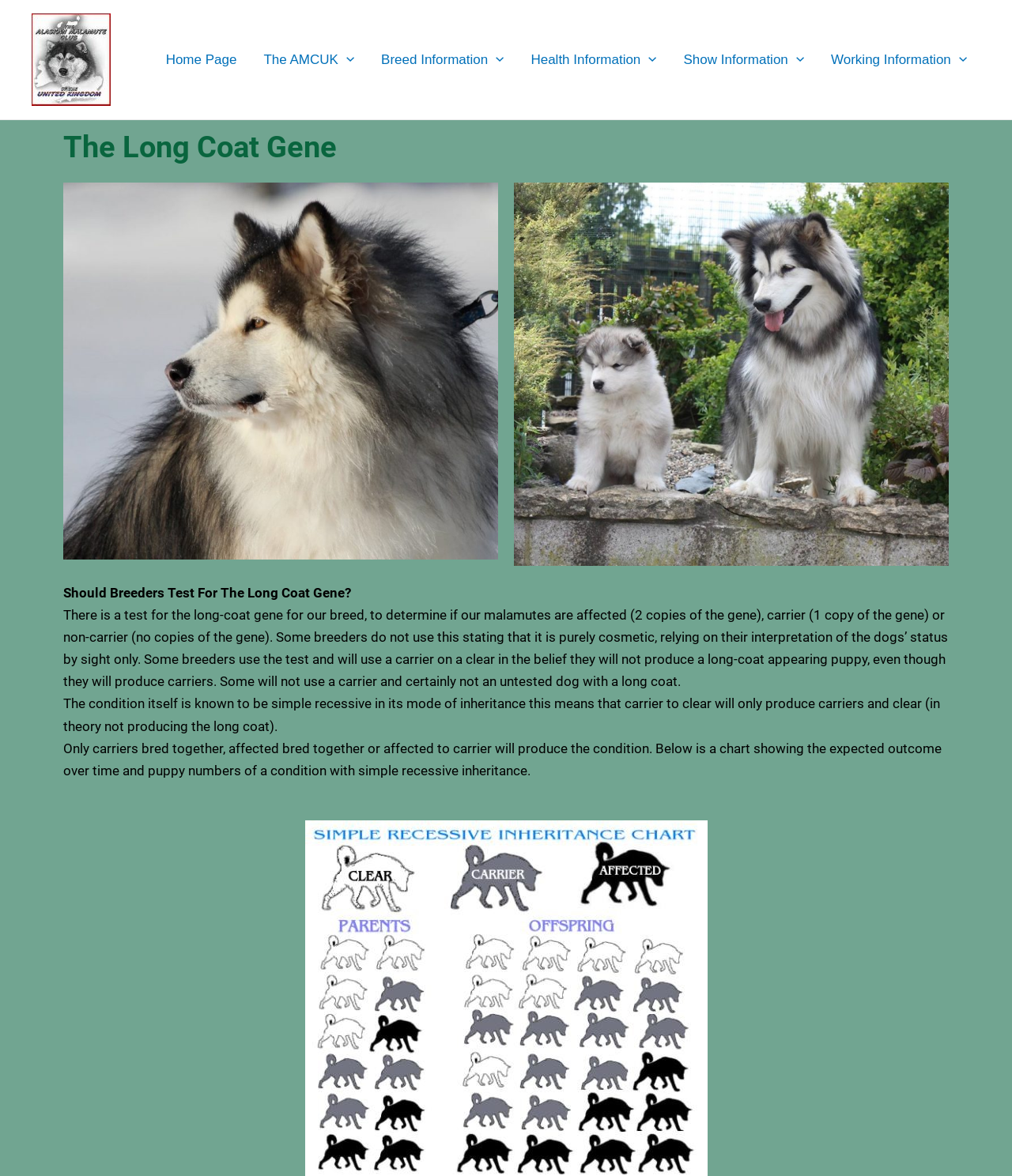Find the bounding box of the web element that fits this description: "parent_node: The AMCUK aria-label="Menu Toggle"".

[0.334, 0.024, 0.35, 0.078]